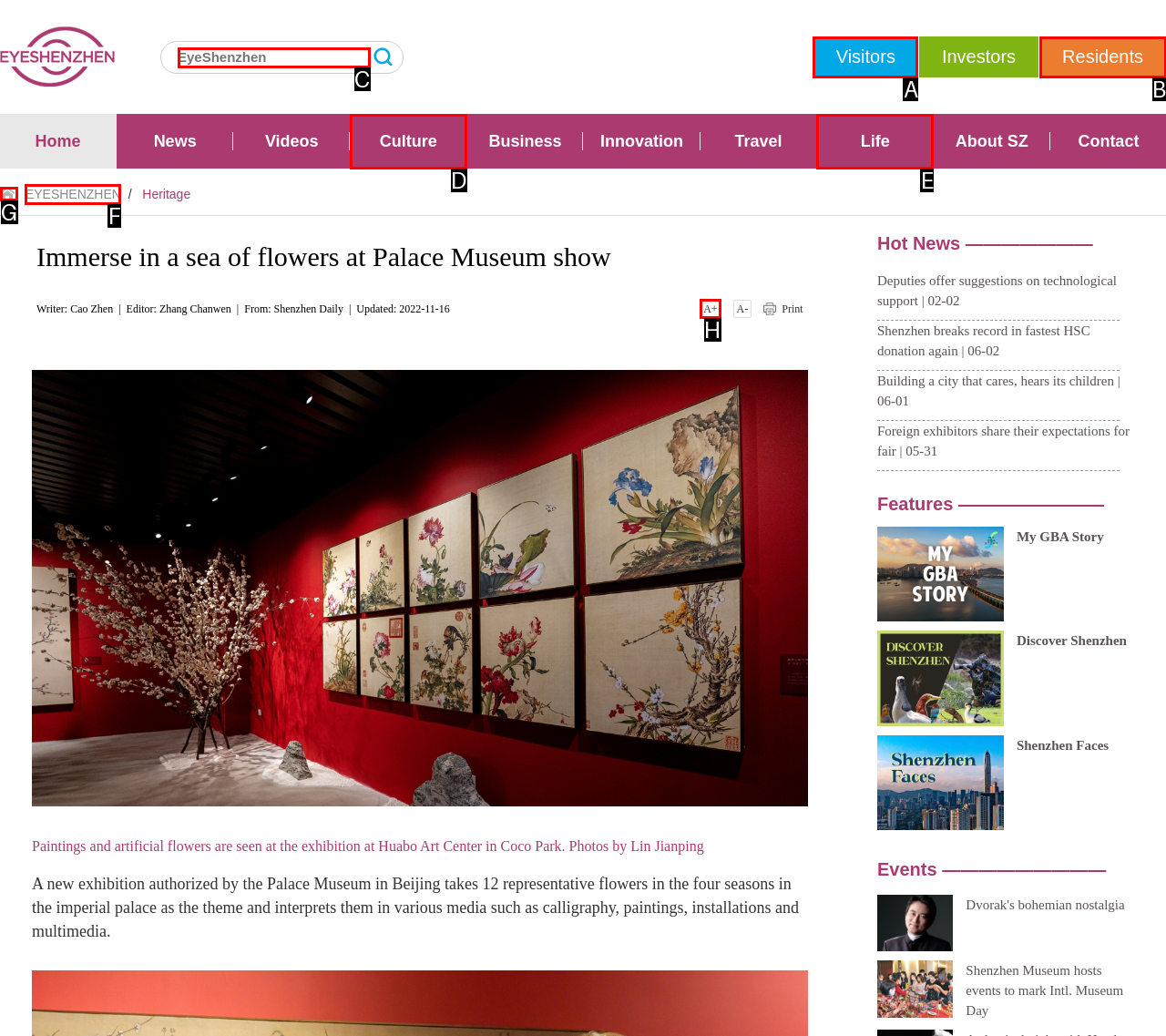Identify the correct option to click in order to accomplish the task: Click the 'A+' link Provide your answer with the letter of the selected choice.

H